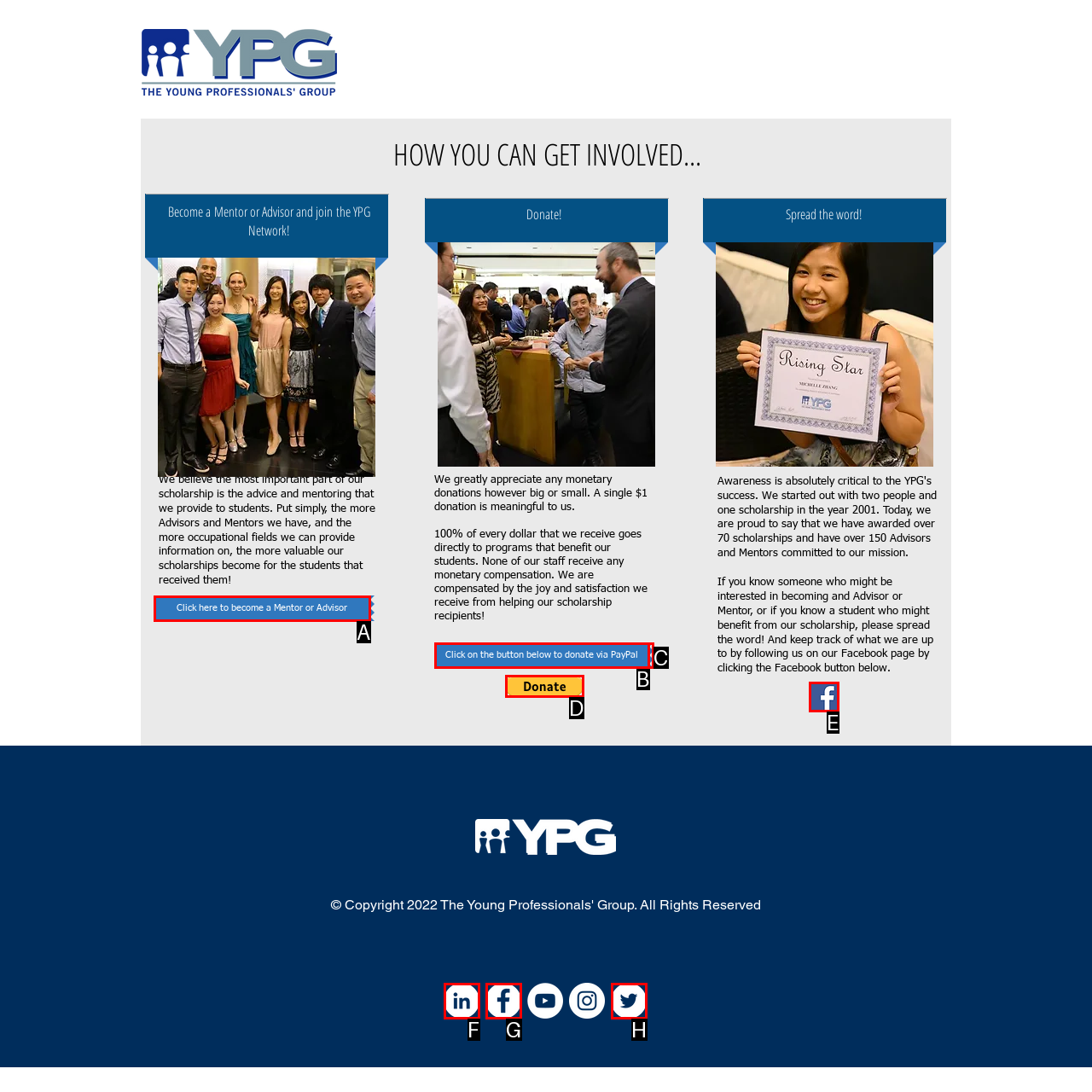Based on the given description: aria-label="Facebook Social Icon", determine which HTML element is the best match. Respond with the letter of the chosen option.

E